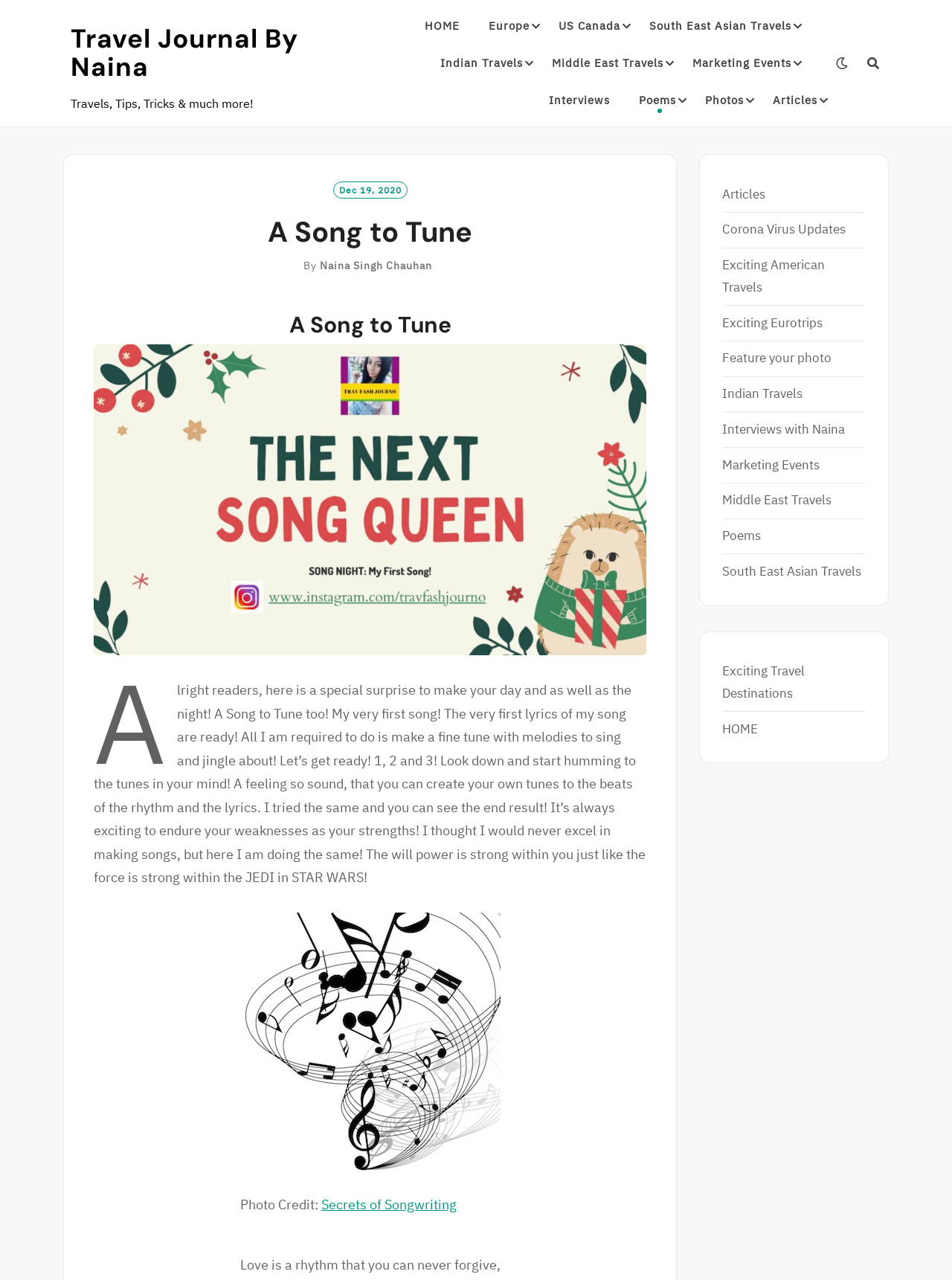Determine the bounding box for the UI element that matches this description: "Naina Singh Chauhan".

[0.336, 0.202, 0.454, 0.213]